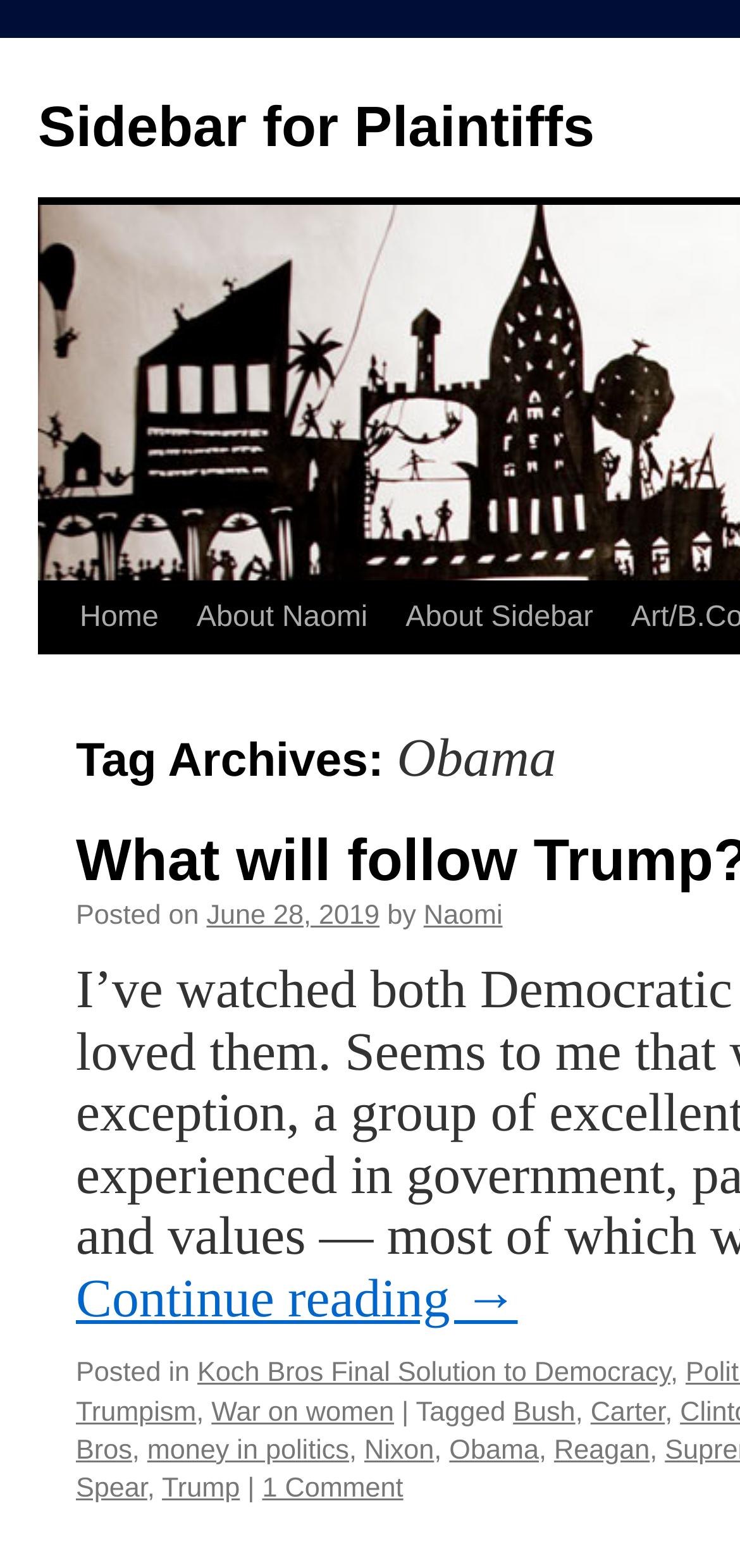Generate a thorough description of the webpage.

This webpage is about Obama and appears to be a blog post or article. At the top, there is a link to "Sidebar for Plaintiffs" and a "Skip to content" link, which is positioned slightly below it. To the right of these links, there are navigation links to "Home", "About Naomi", and "About Sidebar".

Below the navigation links, there is a section with a "Posted on" label, followed by the date "June 28, 2019", and the author's name "Naomi". Underneath this section, there is a "Continue reading →" link.

The main content of the webpage appears to be a blog post or article, with several tags and categories listed below it. These tags and categories include "Koch Bros Final Solution to Democracy", "Trumpism", "War on women", "Bush", "Carter", "money in politics", "Nixon", "Obama", "Reagan", and "Trump". There is also a "1 Comment" link at the bottom.

Overall, the webpage has a simple layout with a focus on the main content, which appears to be a blog post or article about Obama.